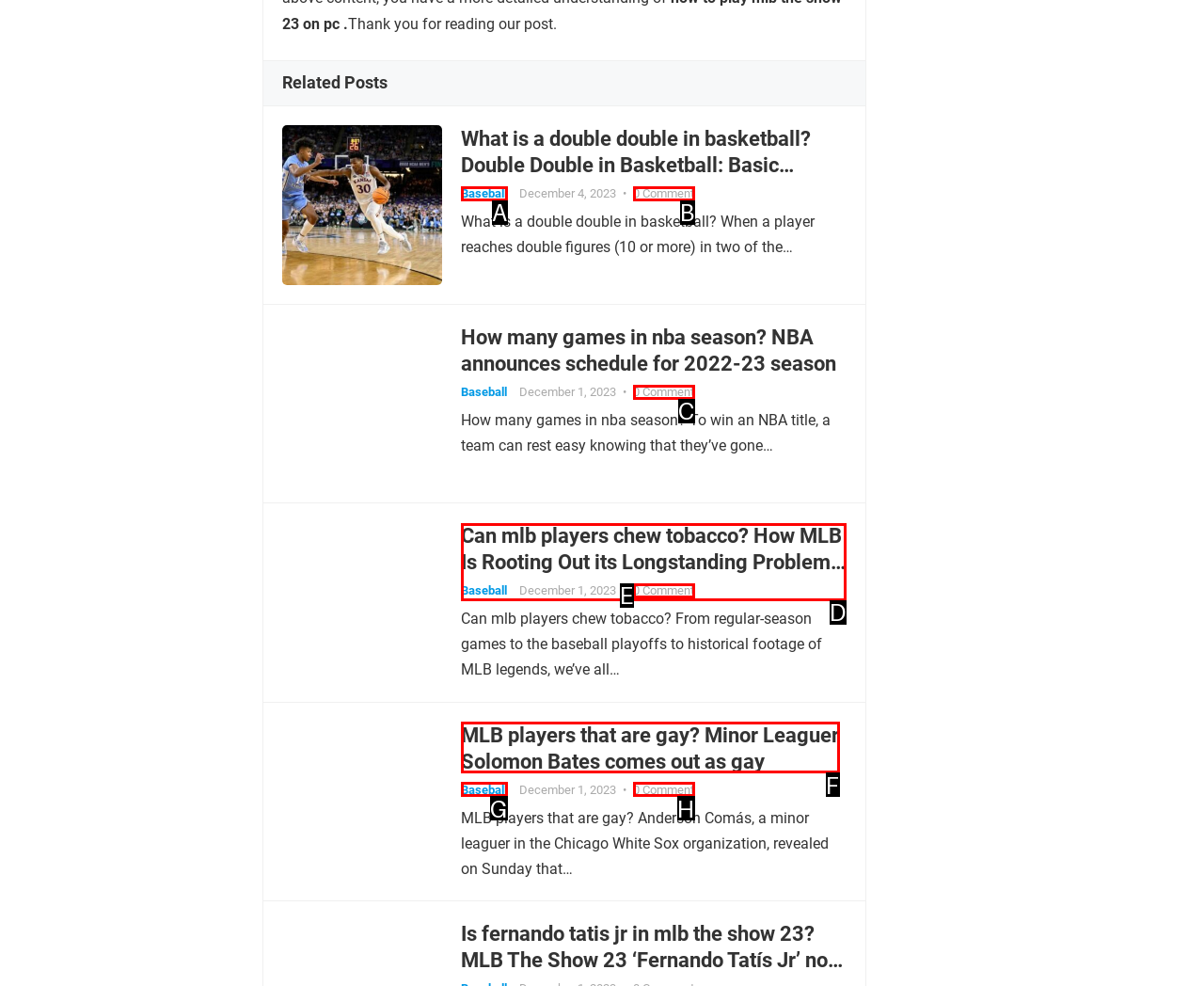Choose the HTML element that aligns with the description: 0 Comment. Indicate your choice by stating the letter.

C